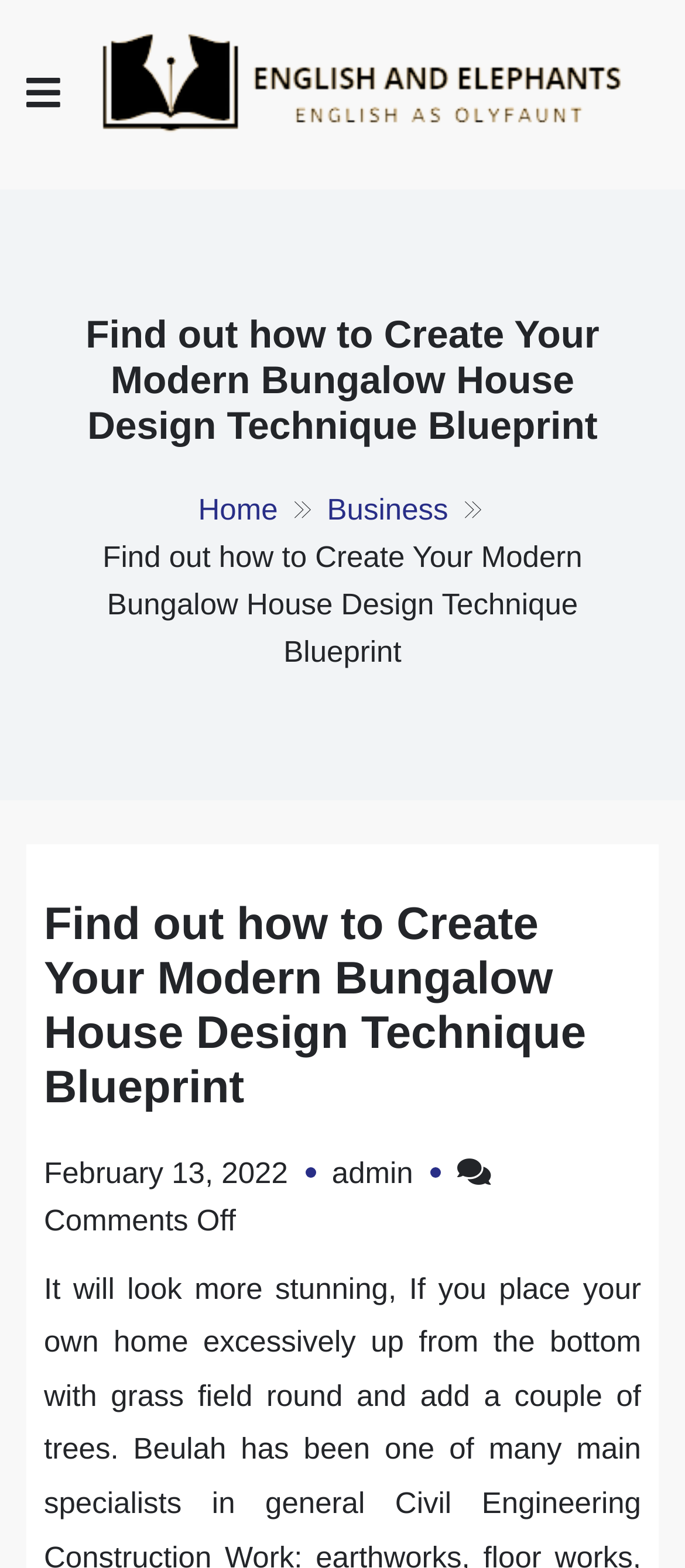Provide the bounding box coordinates of the HTML element this sentence describes: "Privacy Policy".

None